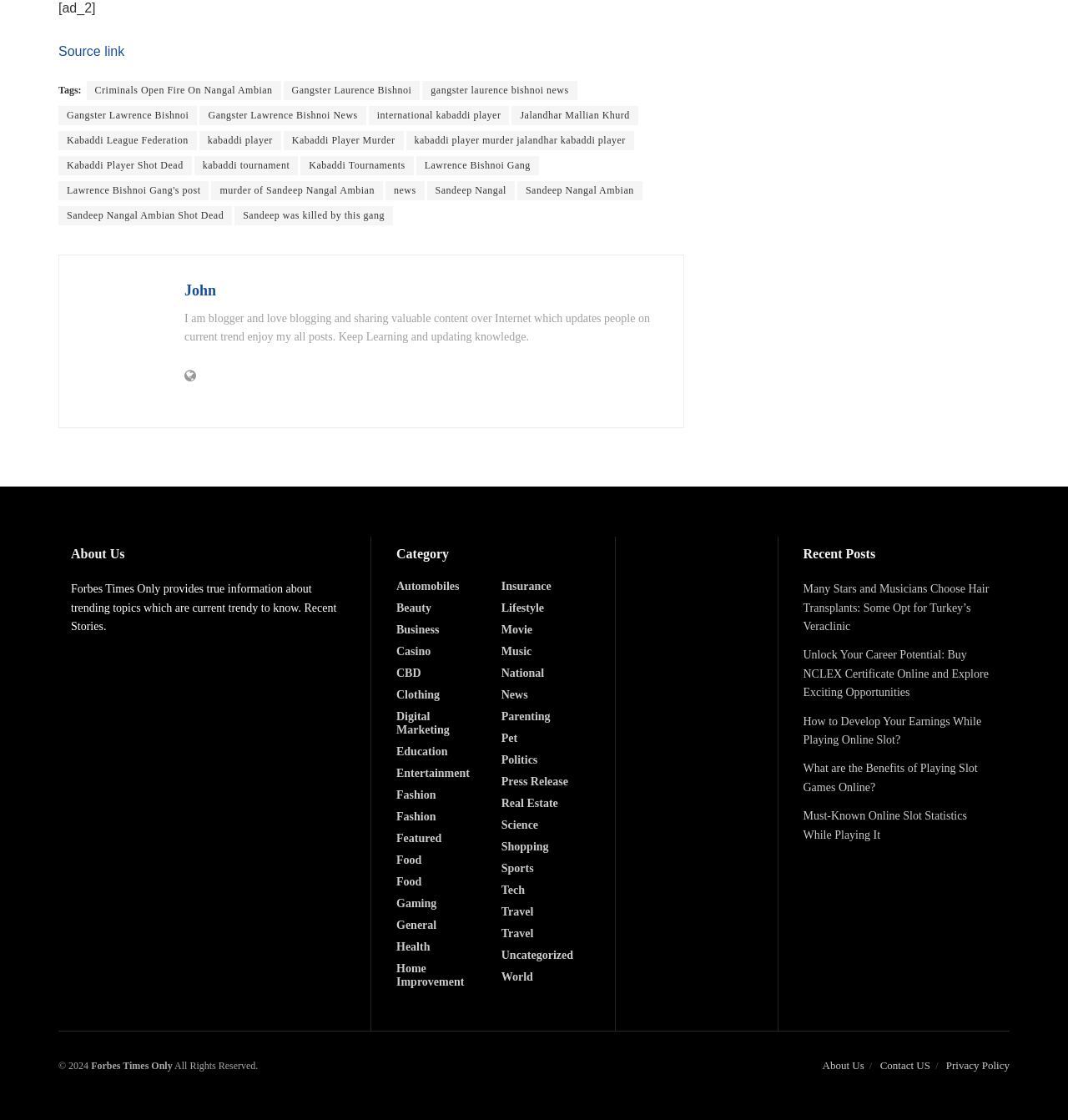Kindly determine the bounding box coordinates for the area that needs to be clicked to execute this instruction: "go to the page of custom LCD".

None